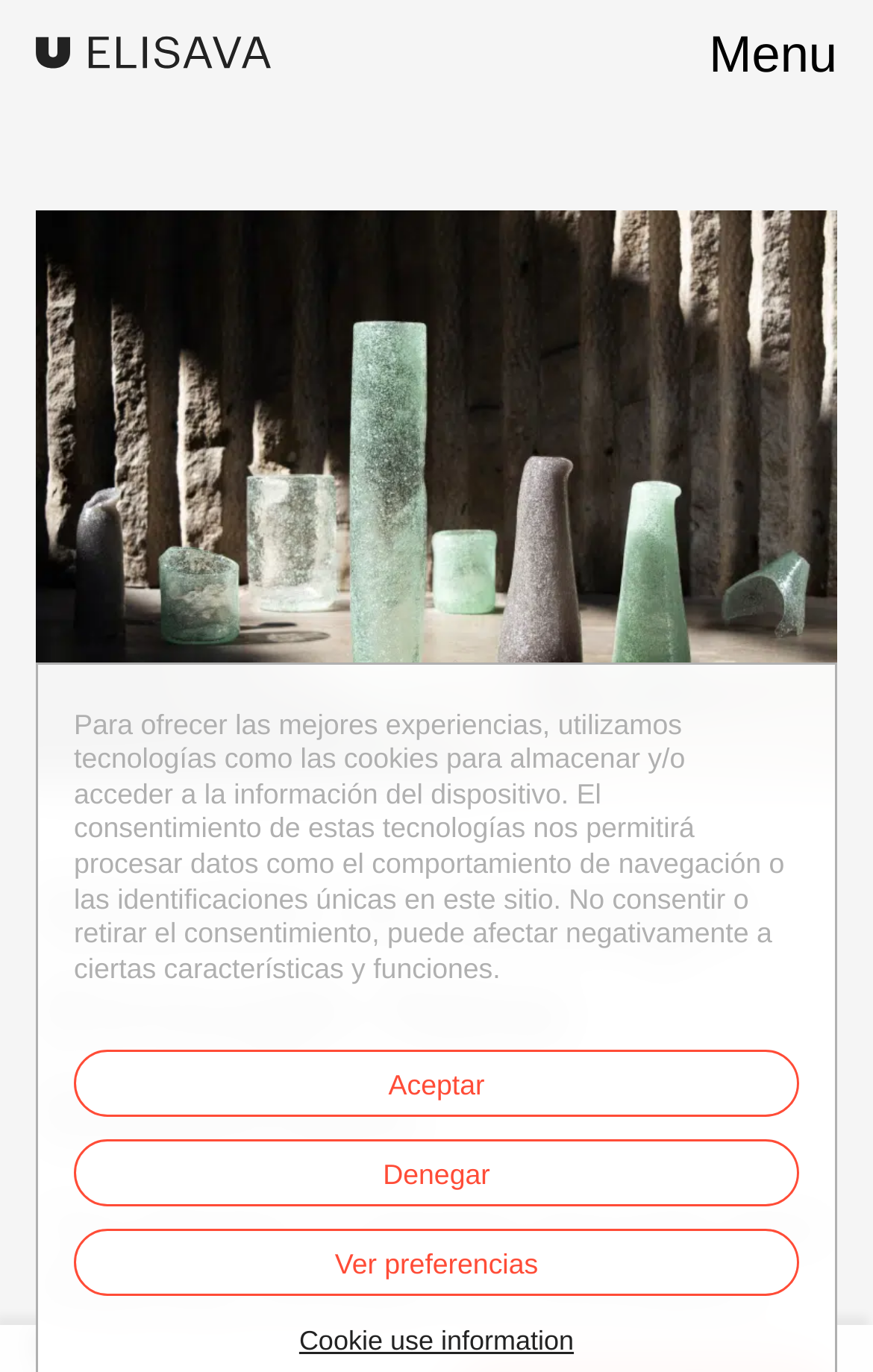Please identify the bounding box coordinates of the region to click in order to complete the given instruction: "Type your first name". The coordinates should be four float numbers between 0 and 1, i.e., [left, top, right, bottom].

[0.041, 0.182, 0.959, 0.243]